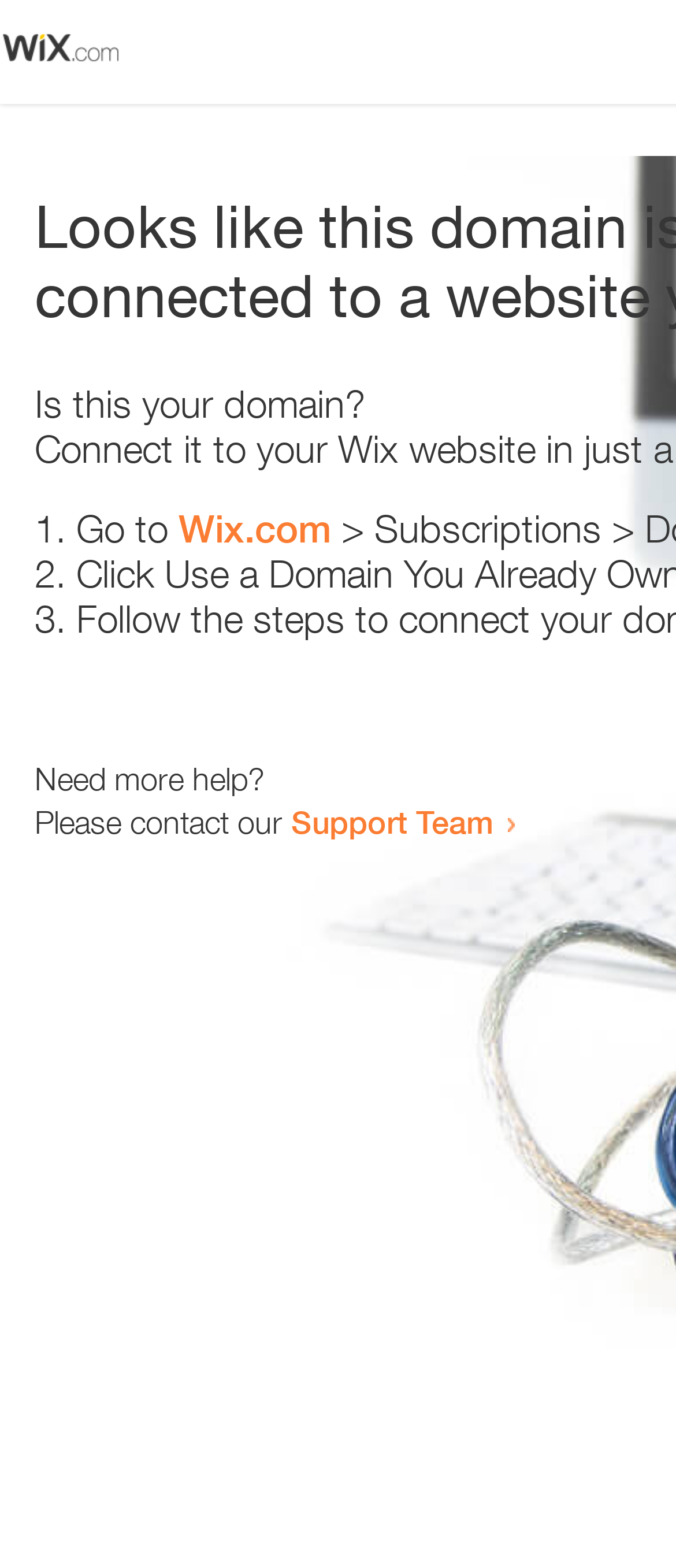Please give a short response to the question using one word or a phrase:
What is the domain being referred to?

Wix.com